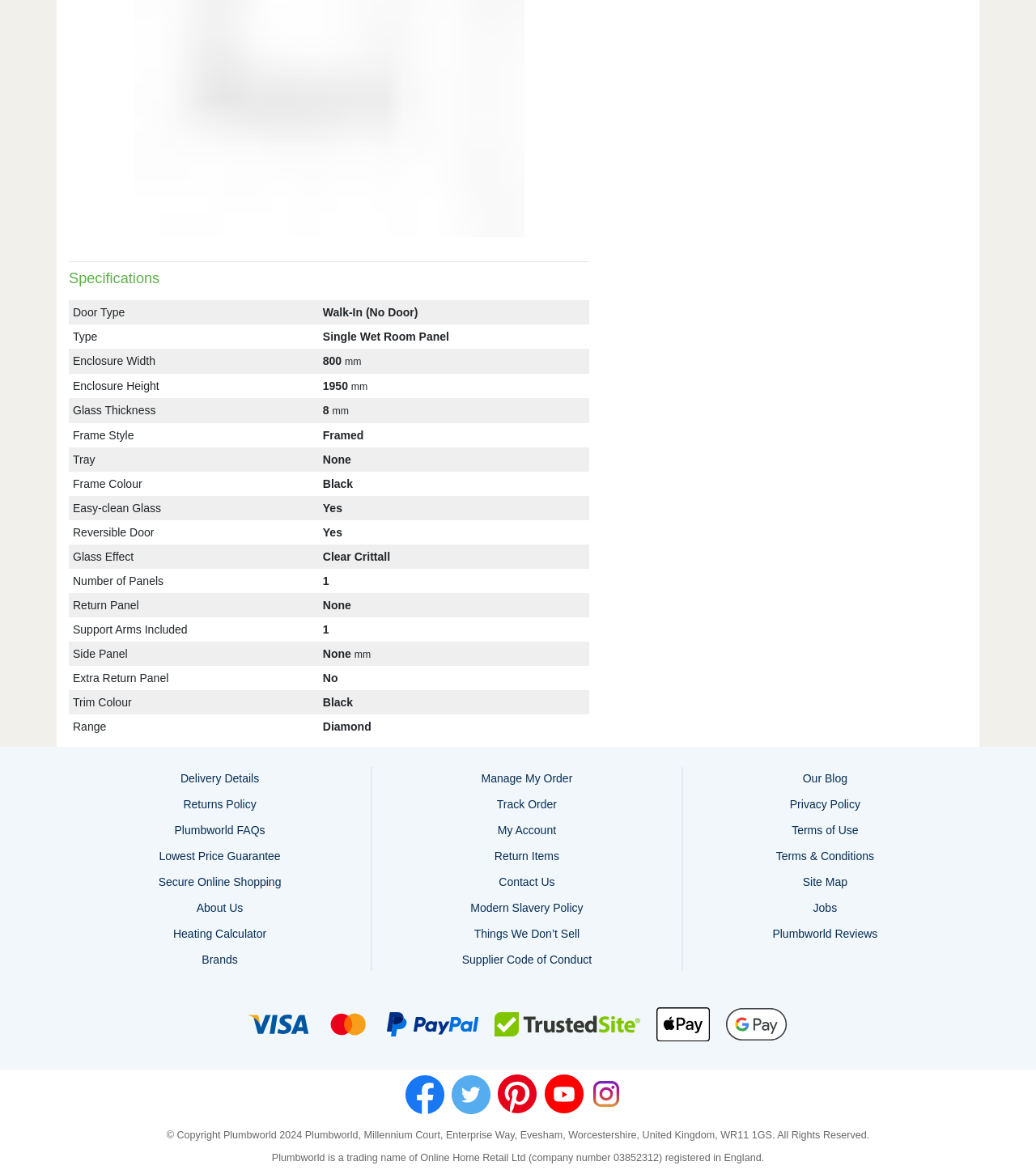Analyze the image and answer the question with as much detail as possible: 
Is there a return panel in this bathroom setup?

In the table under the 'Specifications' heading, the fifteenth rowheader is 'Return Panel' and the corresponding gridcell value is 'None', which indicates that there is no return panel in this bathroom setup.